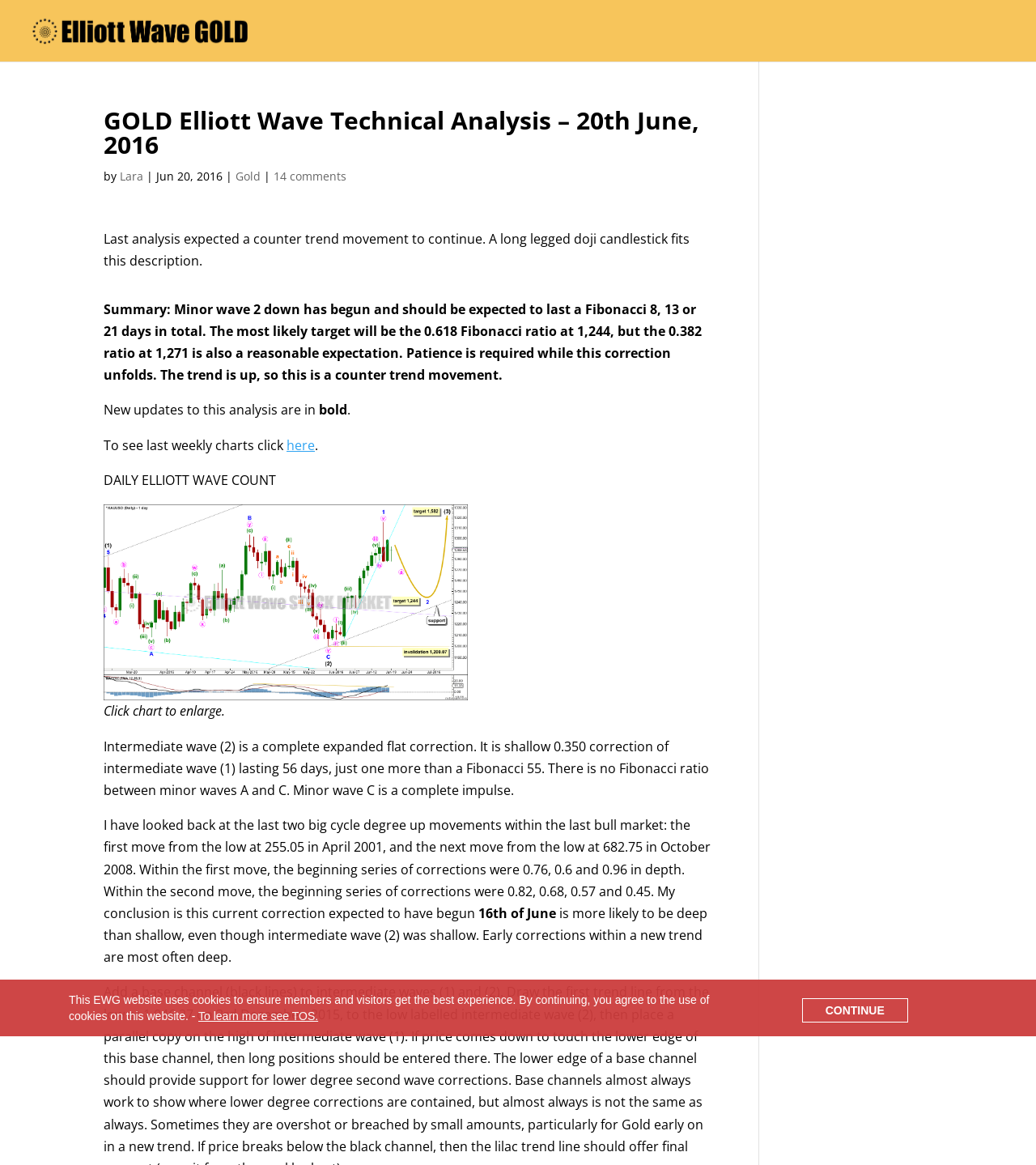Specify the bounding box coordinates of the element's area that should be clicked to execute the given instruction: "Click the link to view comments". The coordinates should be four float numbers between 0 and 1, i.e., [left, top, right, bottom].

[0.264, 0.145, 0.334, 0.158]